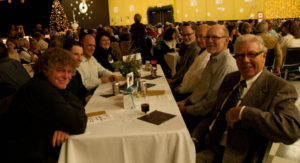Describe the scene in the image with detailed observations.

The image captures a lively gathering during a community event, where a group of six smiling individuals is seated at a table adorned with a white tablecloth. The backdrop features a festive atmosphere, highlighted by decorations and a large Christmas tree shimmering with lights, suggesting a celebratory occasion. The attendees appear engaged in conversation, embodying a sense of camaraderie and joy. The warm lighting creates an inviting ambiance, enhancing the community spirit that defines events hosted by organizations like ICAN, which focuses on supporting animal welfare. Their inclusive gatherings often foster connections among residents, volunteers, and supporters, celebrating shared values and the mission to improve the lives of companion animals.